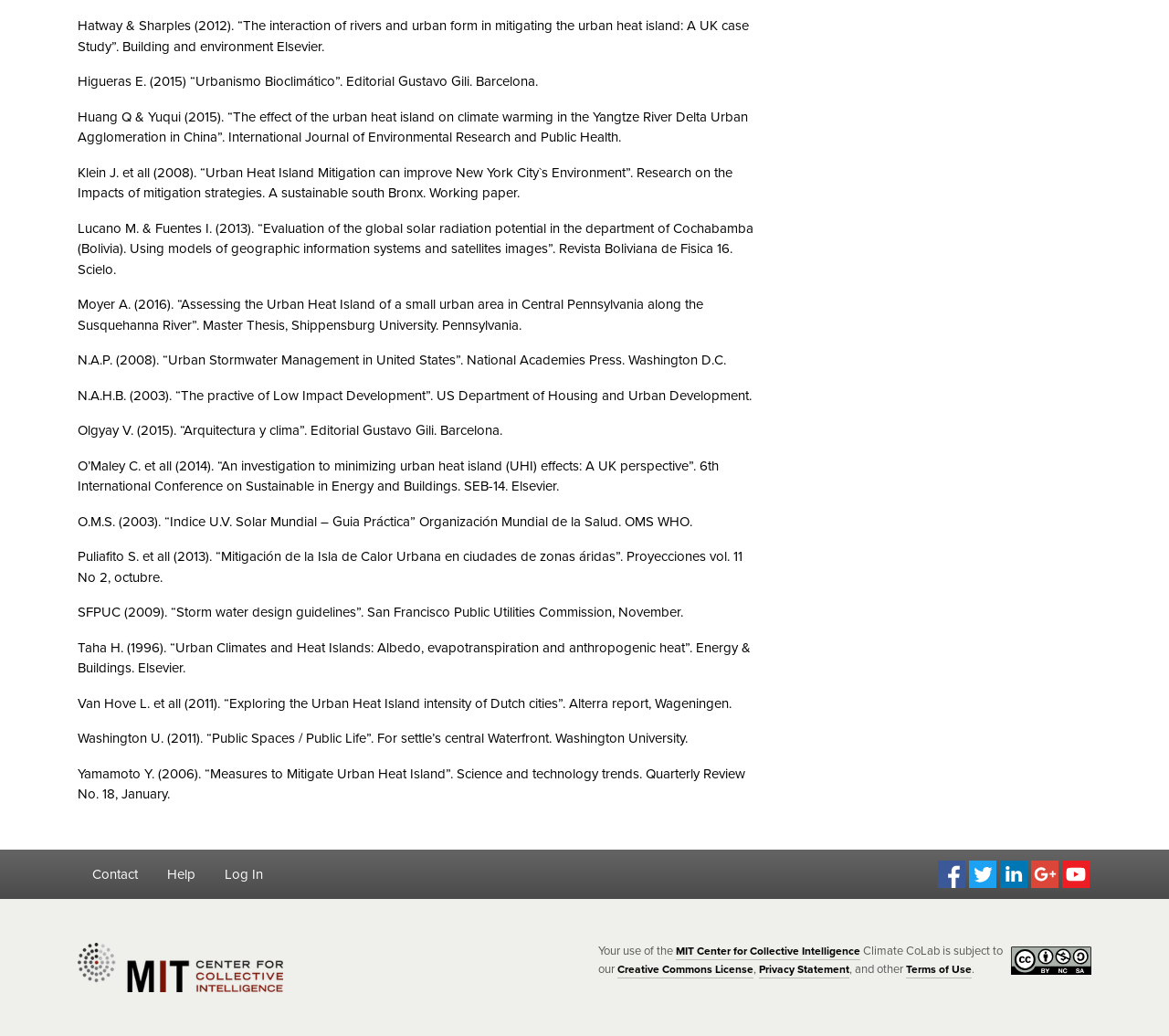Extract the bounding box of the UI element described as: "Terms of Use".

[0.775, 0.929, 0.831, 0.944]